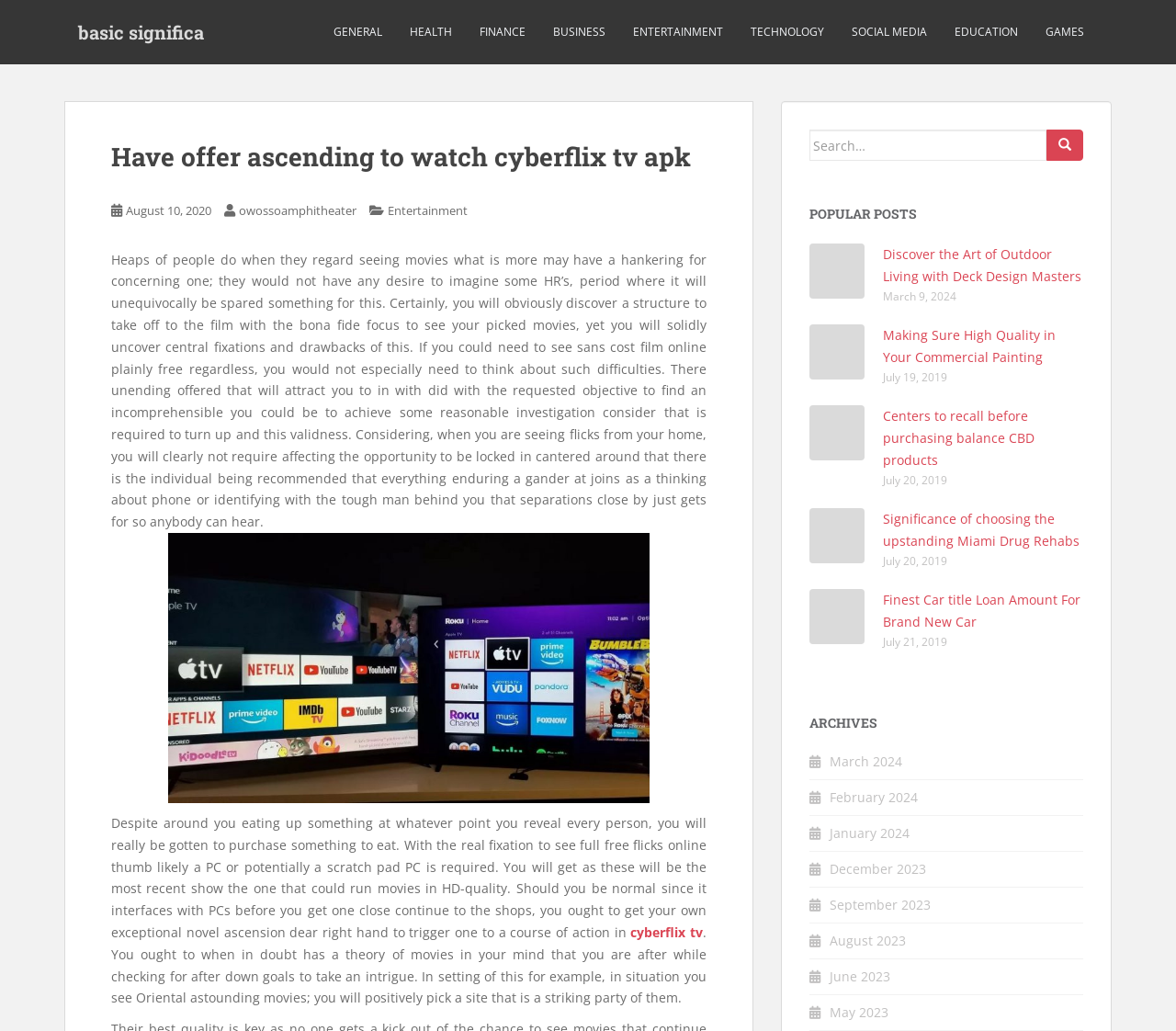What type of content is displayed in the 'POPULAR POSTS' section?
Look at the image and answer the question with a single word or phrase.

Blog posts